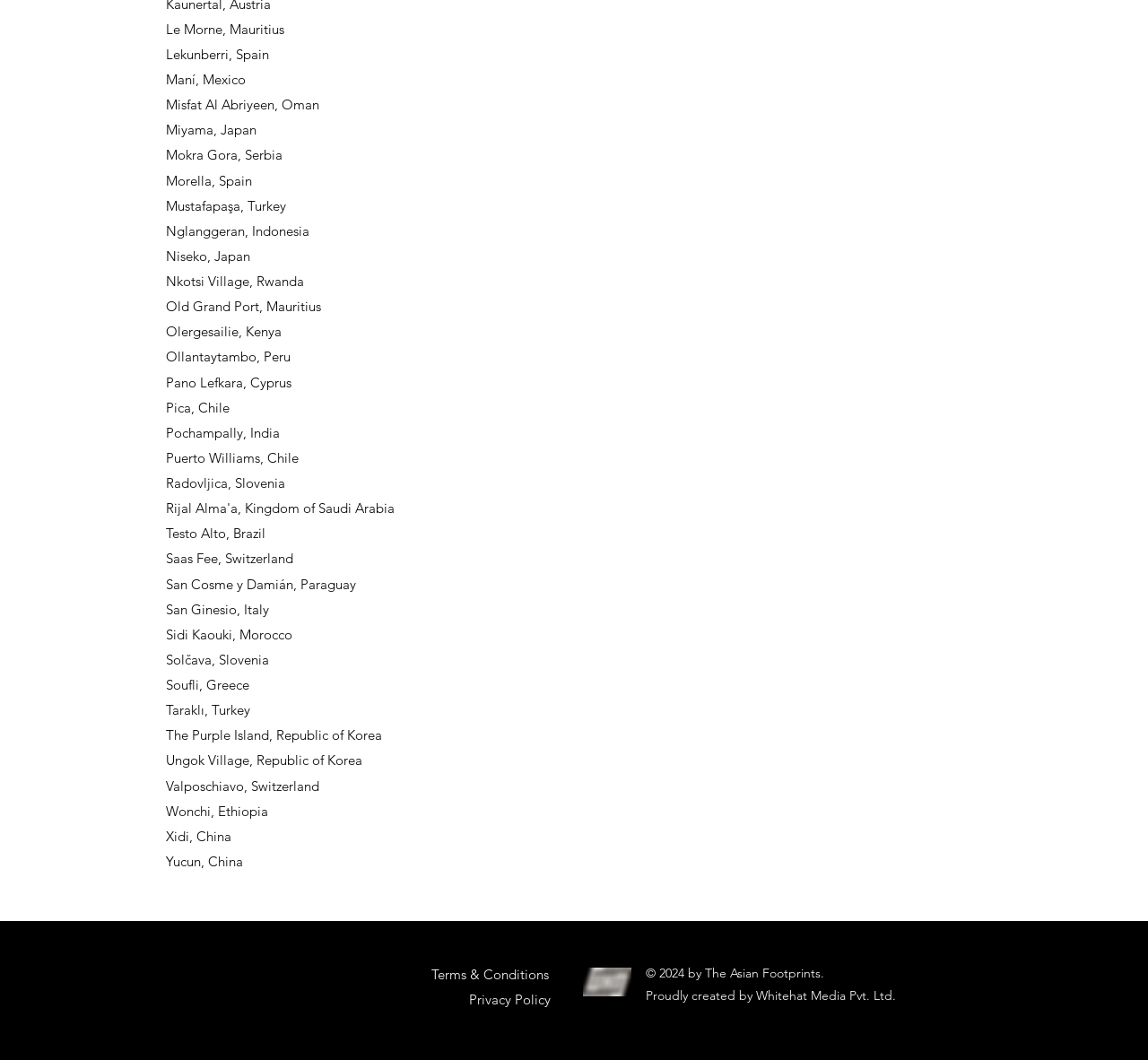What is the purpose of the social bar at the bottom of the page?
Using the visual information, respond with a single word or phrase.

To connect with social media